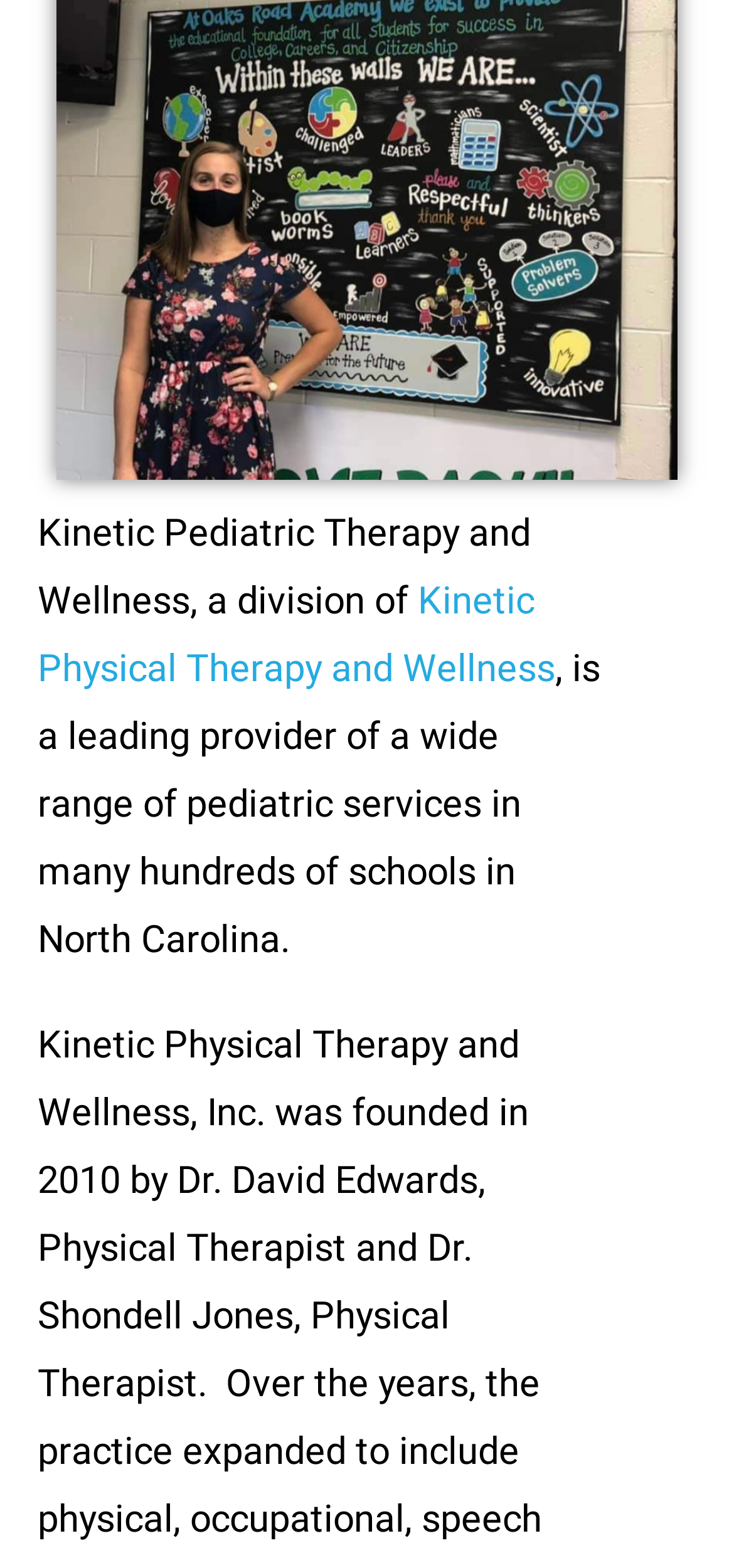Predict the bounding box of the UI element based on the description: "name="field6[]" value="REGISTER BEHAVIOR TECHNICIANS"". The coordinates should be four float numbers between 0 and 1, formatted as [left, top, right, bottom].

[0.105, 0.519, 0.151, 0.541]